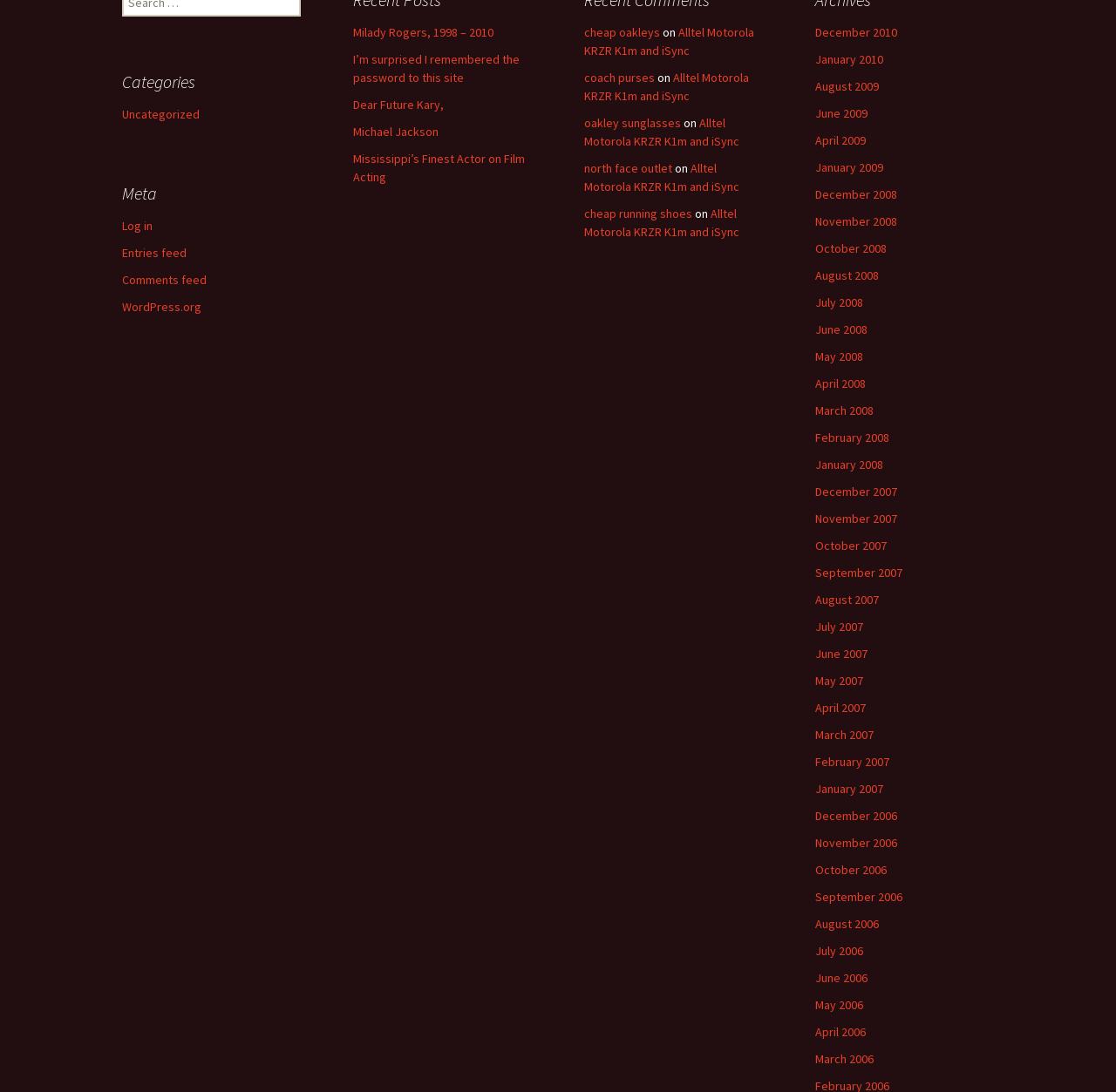Please determine the bounding box coordinates of the element's region to click for the following instruction: "Click on the 'Milady Rogers, 1998 – 2010' link".

[0.316, 0.023, 0.442, 0.037]